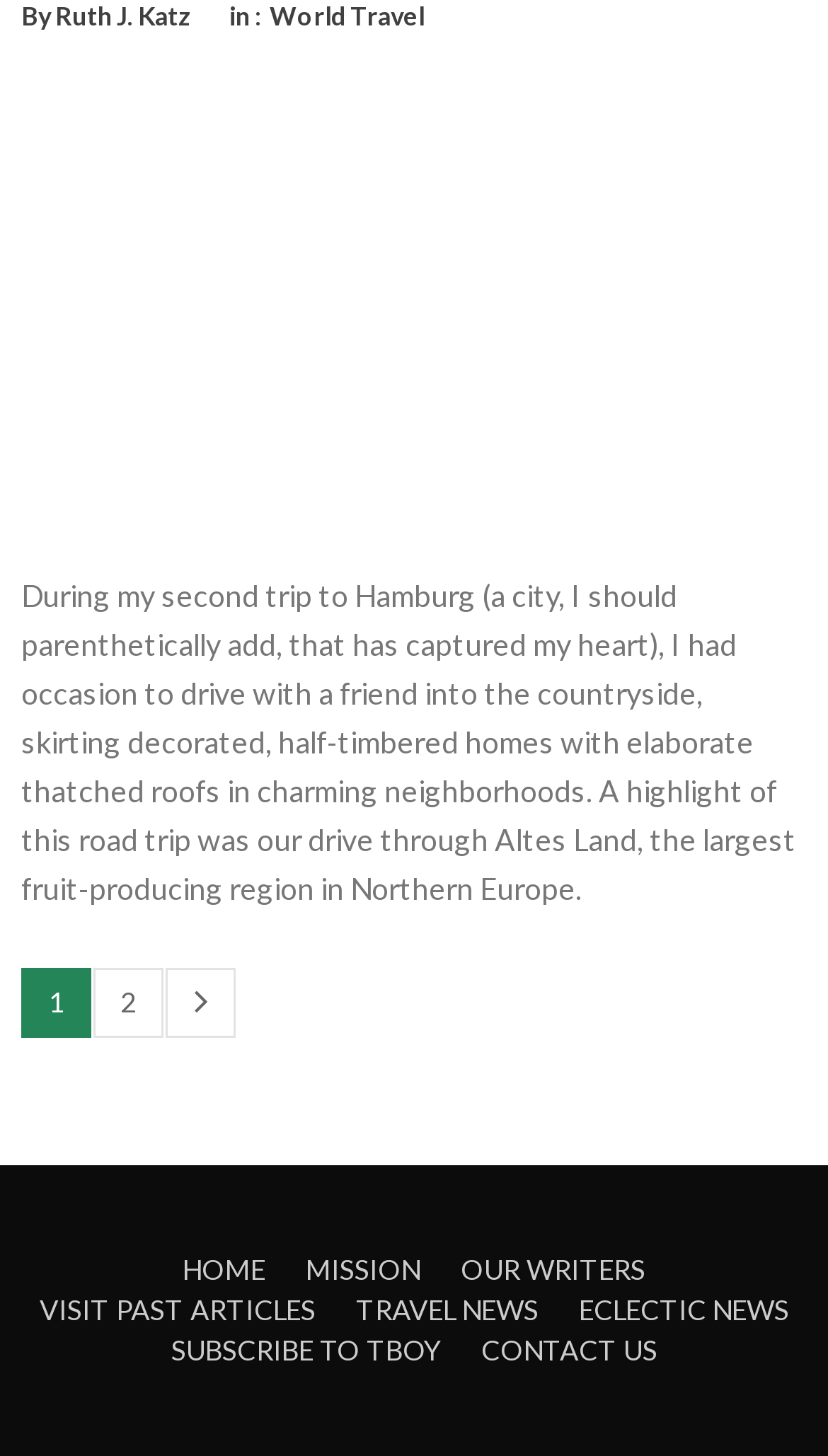Determine the bounding box coordinates of the clickable region to execute the instruction: "go to page 2". The coordinates should be four float numbers between 0 and 1, denoted as [left, top, right, bottom].

[0.113, 0.665, 0.197, 0.713]